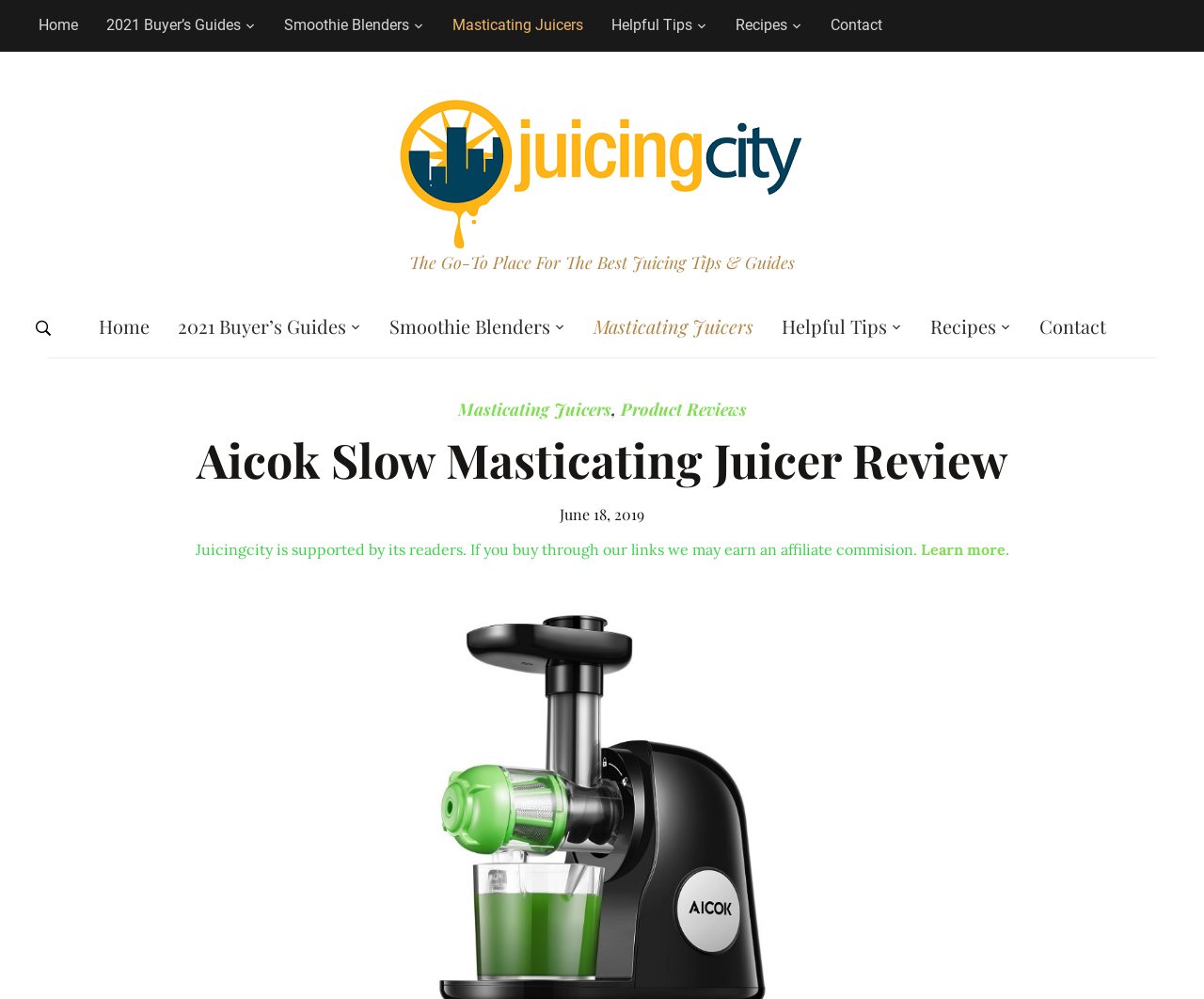What is the purpose of the website?
Could you answer the question in a detailed manner, providing as much information as possible?

I looked at the tagline below the logo, which says 'The Go-To Place For The Best Juicing Tips & Guides'. This suggests that the purpose of the website is to provide juicing tips and guides to its users.